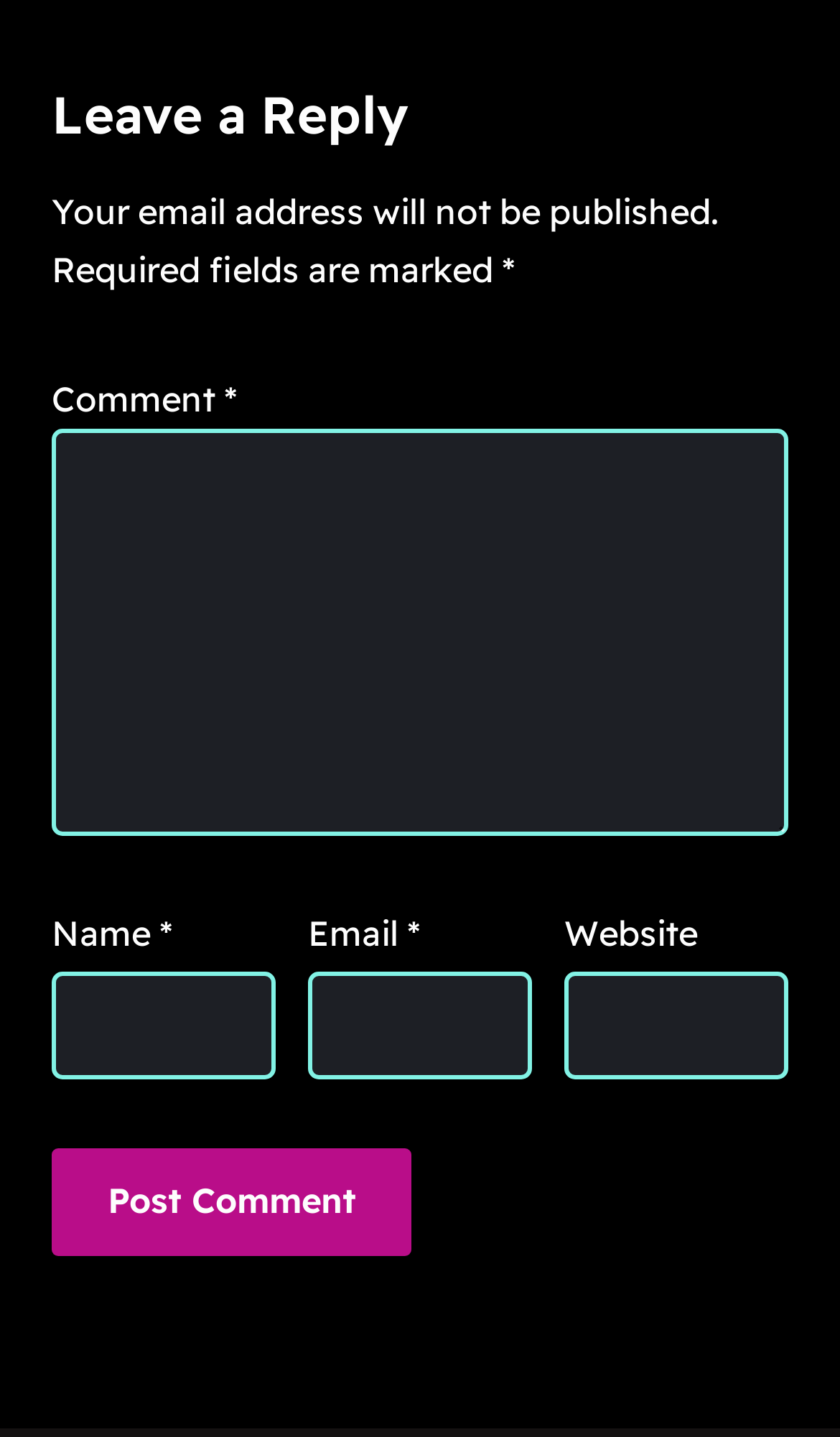Extract the bounding box for the UI element that matches this description: "parent_node: Email * aria-describedby="email-notes" name="email"".

[0.367, 0.677, 0.633, 0.751]